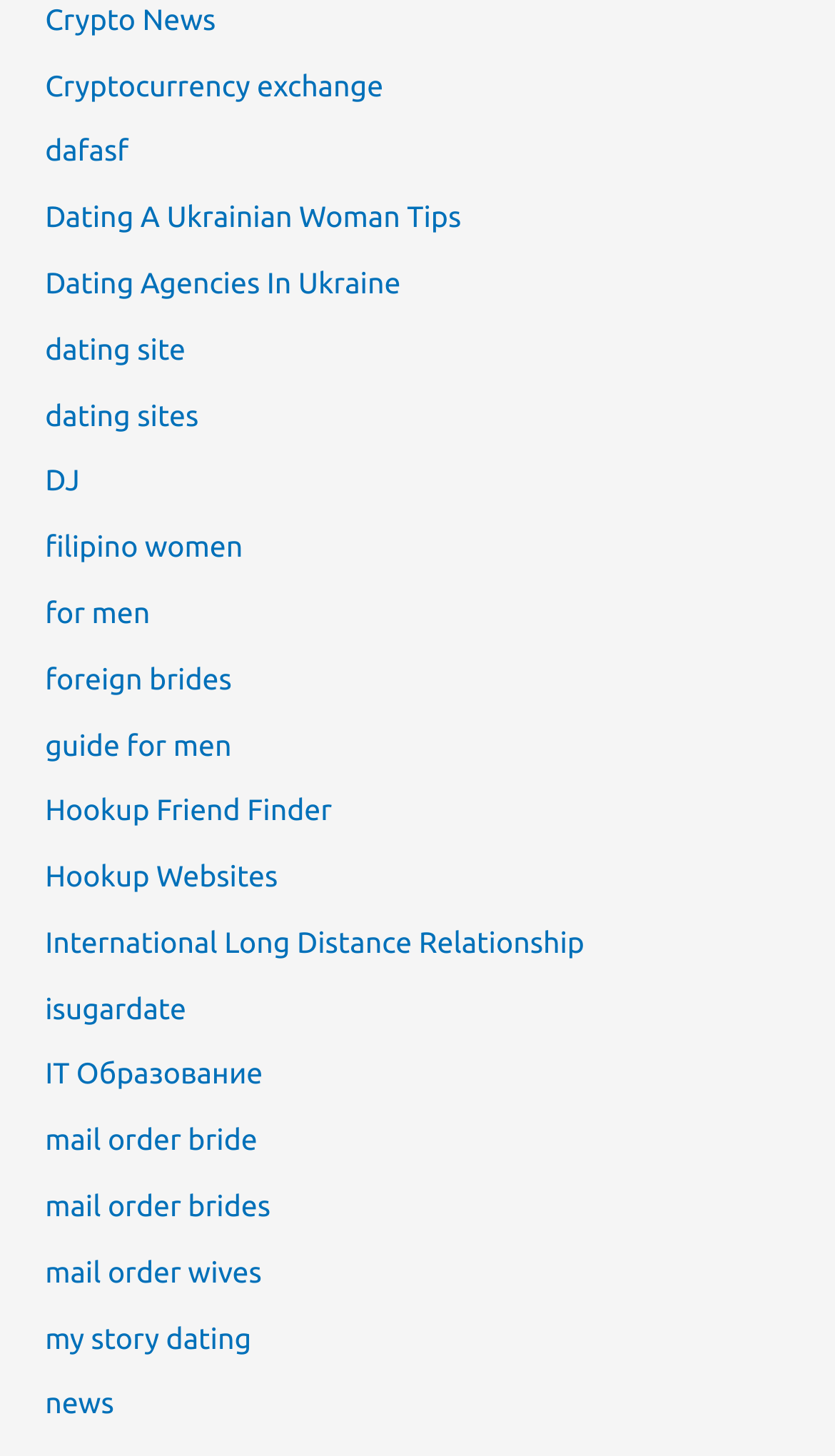Please give a succinct answer using a single word or phrase:
How many links are related to dating on the webpage?

7